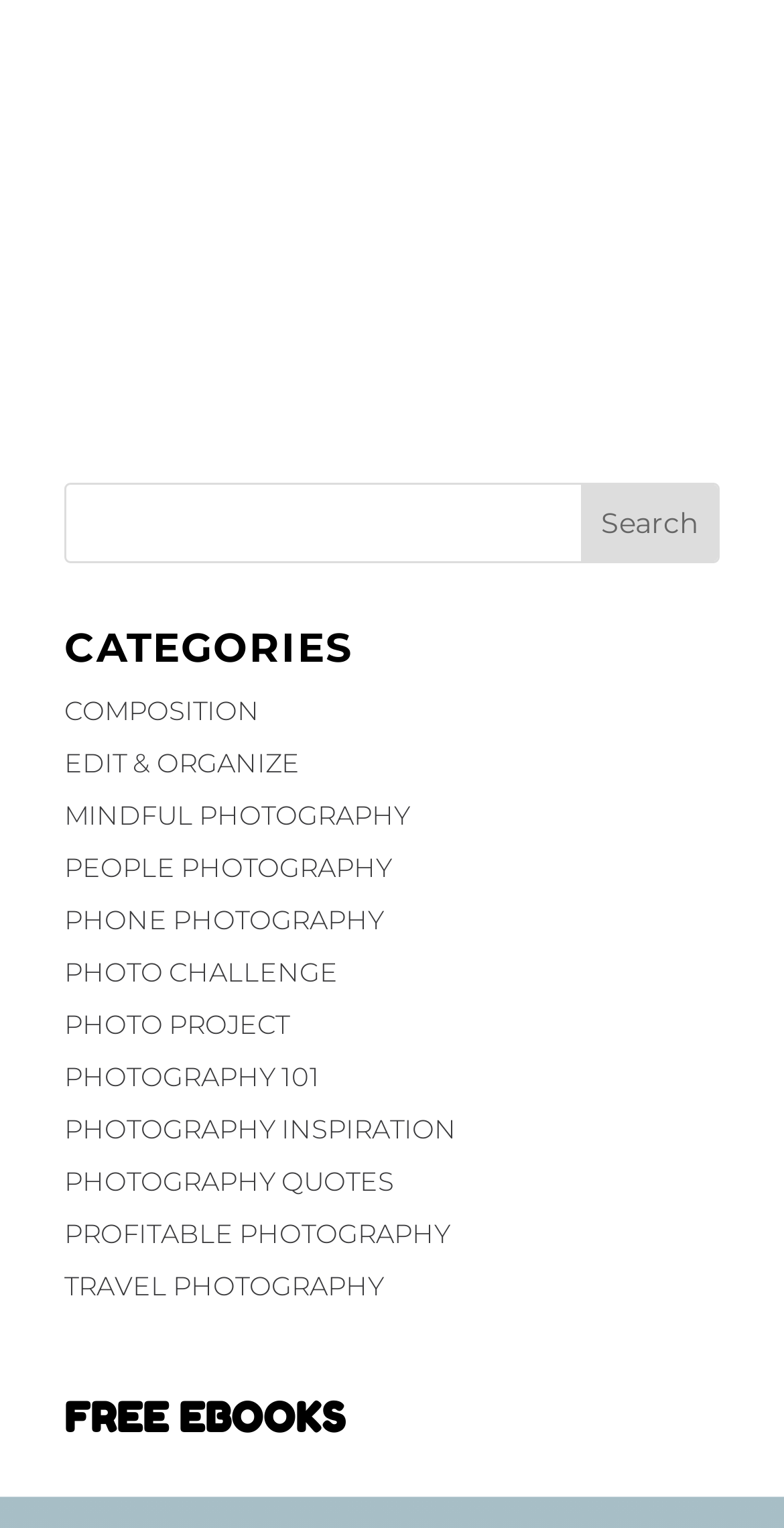Locate the bounding box coordinates of the element that needs to be clicked to carry out the instruction: "Search for something". The coordinates should be given as four float numbers ranging from 0 to 1, i.e., [left, top, right, bottom].

[0.085, 0.317, 0.915, 0.367]